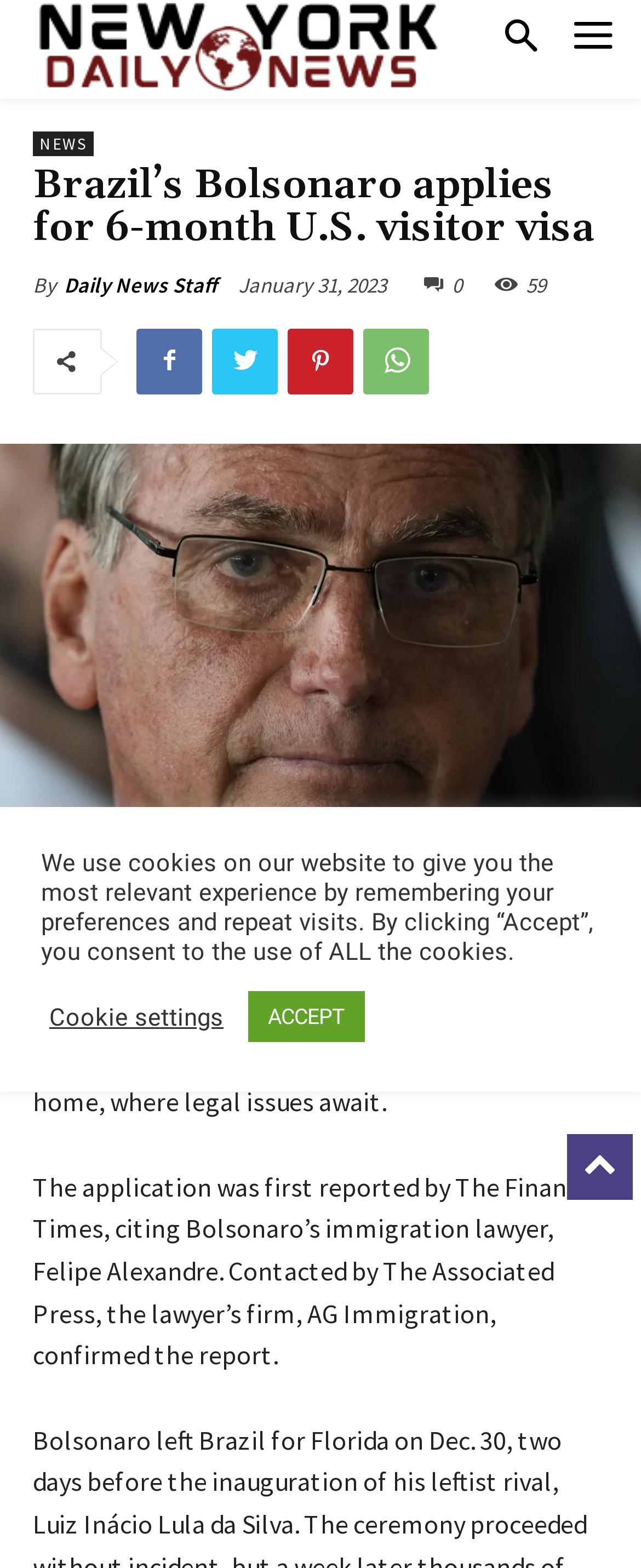Produce a meticulous description of the webpage.

The webpage appears to be a news article from Daily News, with the title "Brazil's Bolsonaro applies for 6-month U.S. visitor visa" prominently displayed at the top. The Daily News logo is situated at the top-left corner, while a menu button and a search button are located at the top-right corner.

Below the title, there is a section with the author's name, "Daily News Staff", and the publication date, "January 31, 2023". There are also several social media links and a comment count indicator in this section.

The main content of the article is divided into three paragraphs. The first paragraph reports that former Brazilian President Jair Bolsonaro has filed a request for a six-month visitor visa to stay in the U.S. The second paragraph provides more details about the application, citing Bolsonaro's immigration lawyer. The third paragraph mentions that Bolsonaro left Brazil for Florida on December 30.

At the bottom of the page, there is a notification about the use of cookies on the website, with options to accept or adjust cookie settings.

There is one large image on the page, which takes up most of the width and is situated below the title and above the main content.